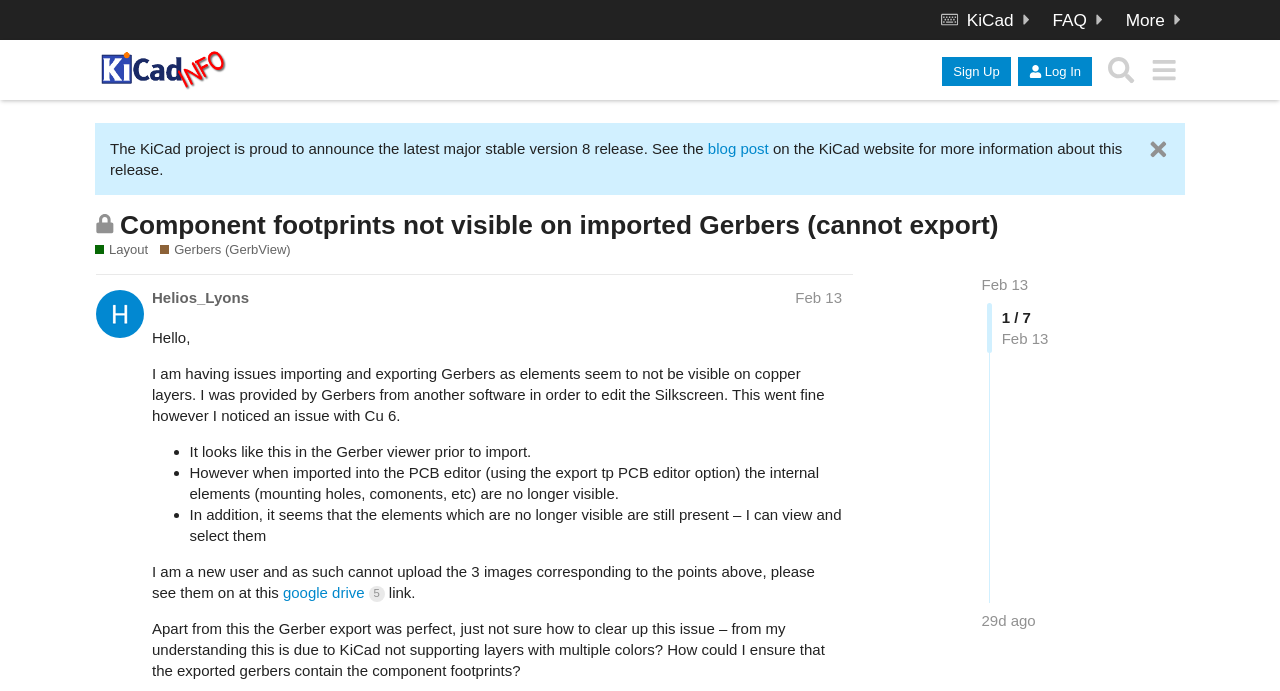Kindly determine the bounding box coordinates of the area that needs to be clicked to fulfill this instruction: "Click on the 'Sign Up' button".

[0.736, 0.082, 0.79, 0.124]